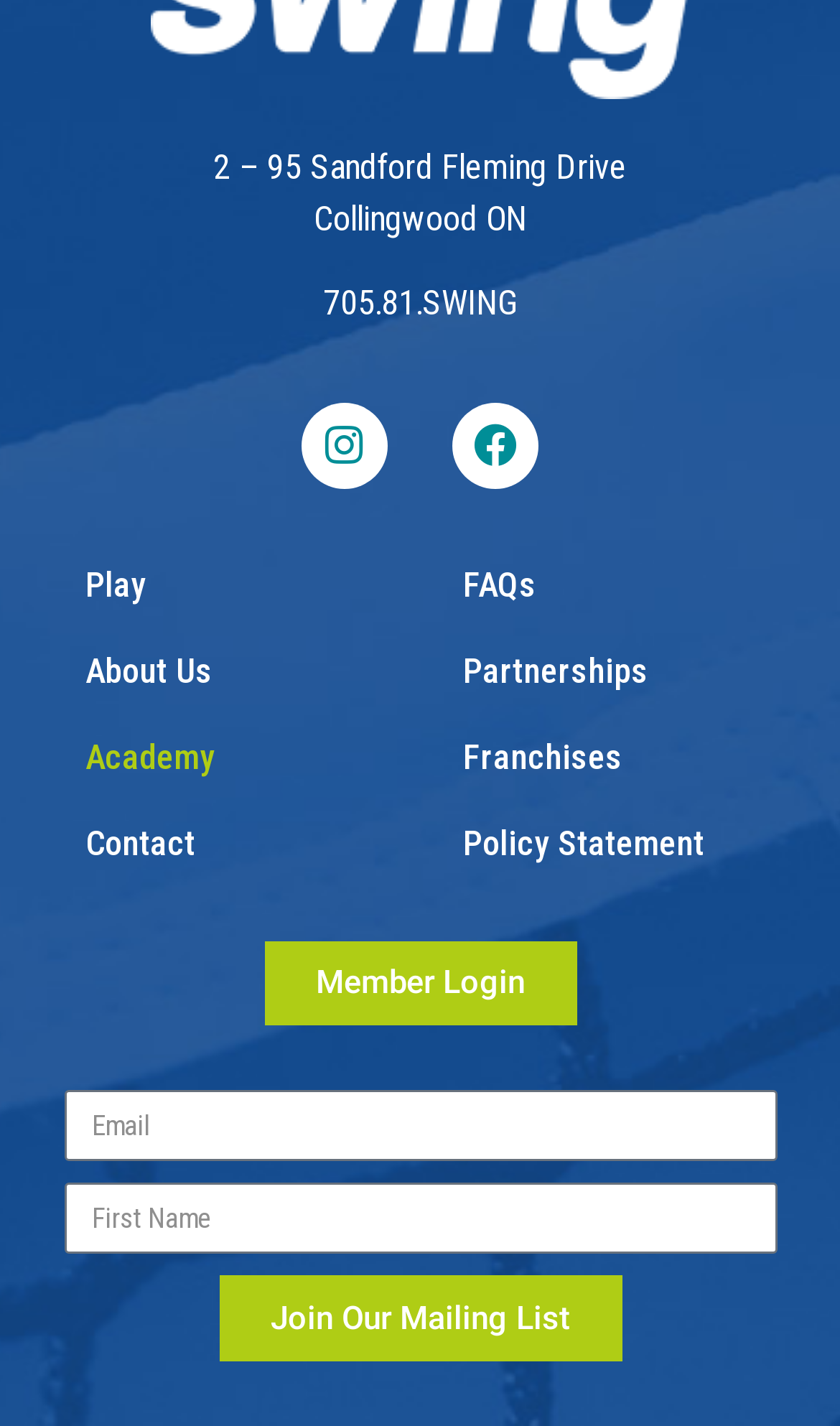Determine the bounding box for the UI element described here: "Workforce Management & Planning".

None